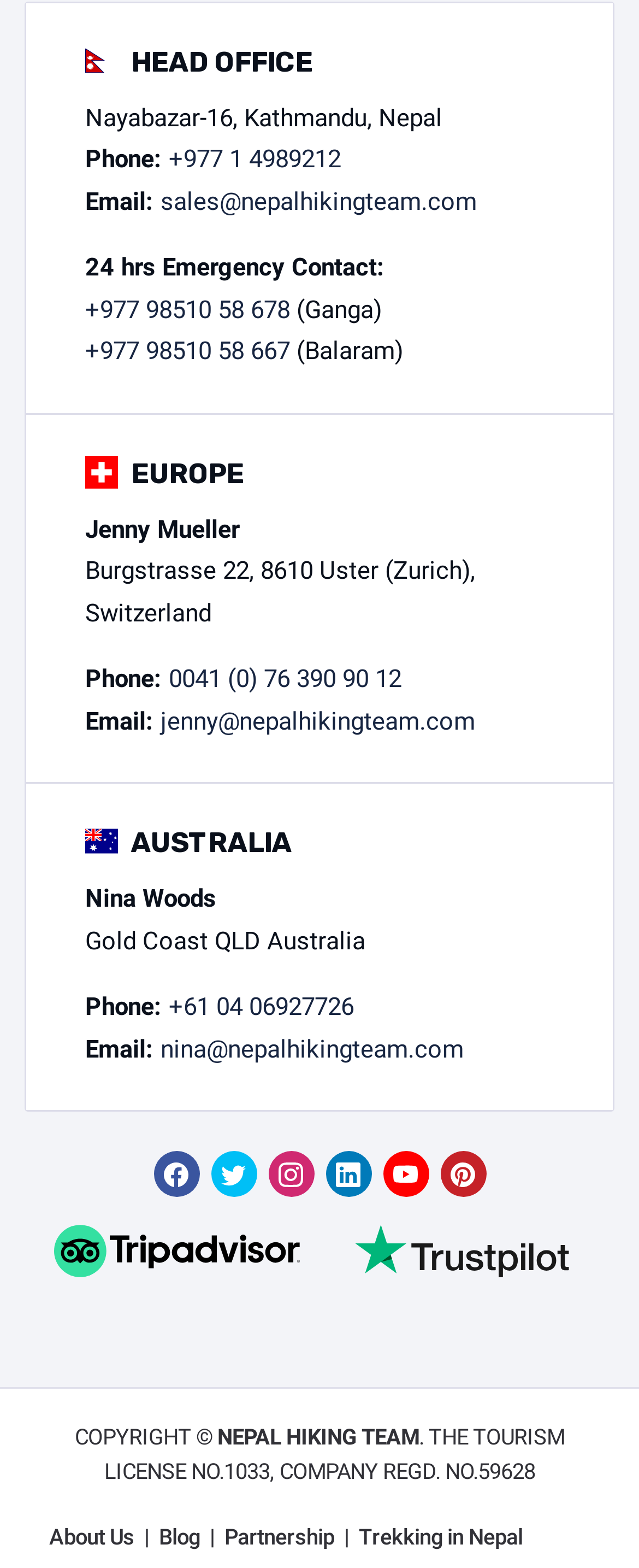Respond to the question with just a single word or phrase: 
How many payment methods are accepted?

7